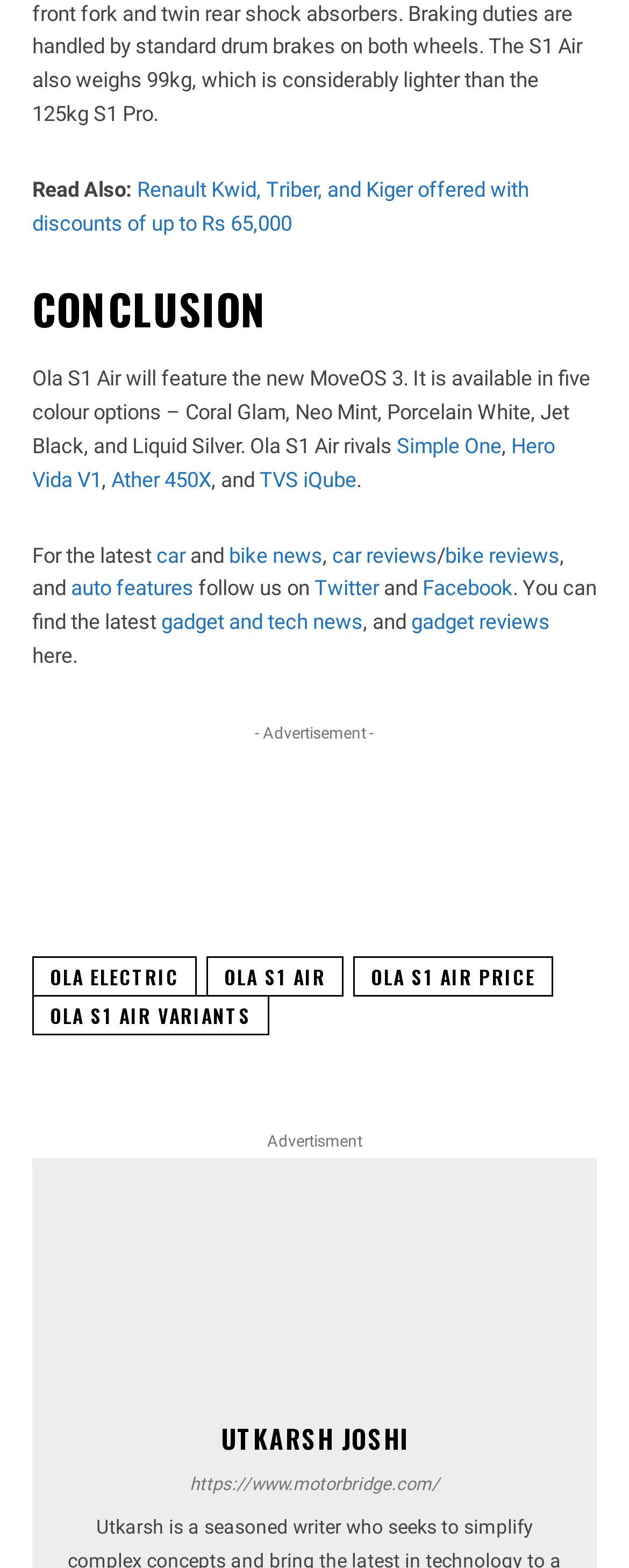Identify the bounding box coordinates for the element you need to click to achieve the following task: "Read about OLA S1 AIR PRICE". Provide the bounding box coordinates as four float numbers between 0 and 1, in the form [left, top, right, bottom].

[0.562, 0.61, 0.879, 0.635]